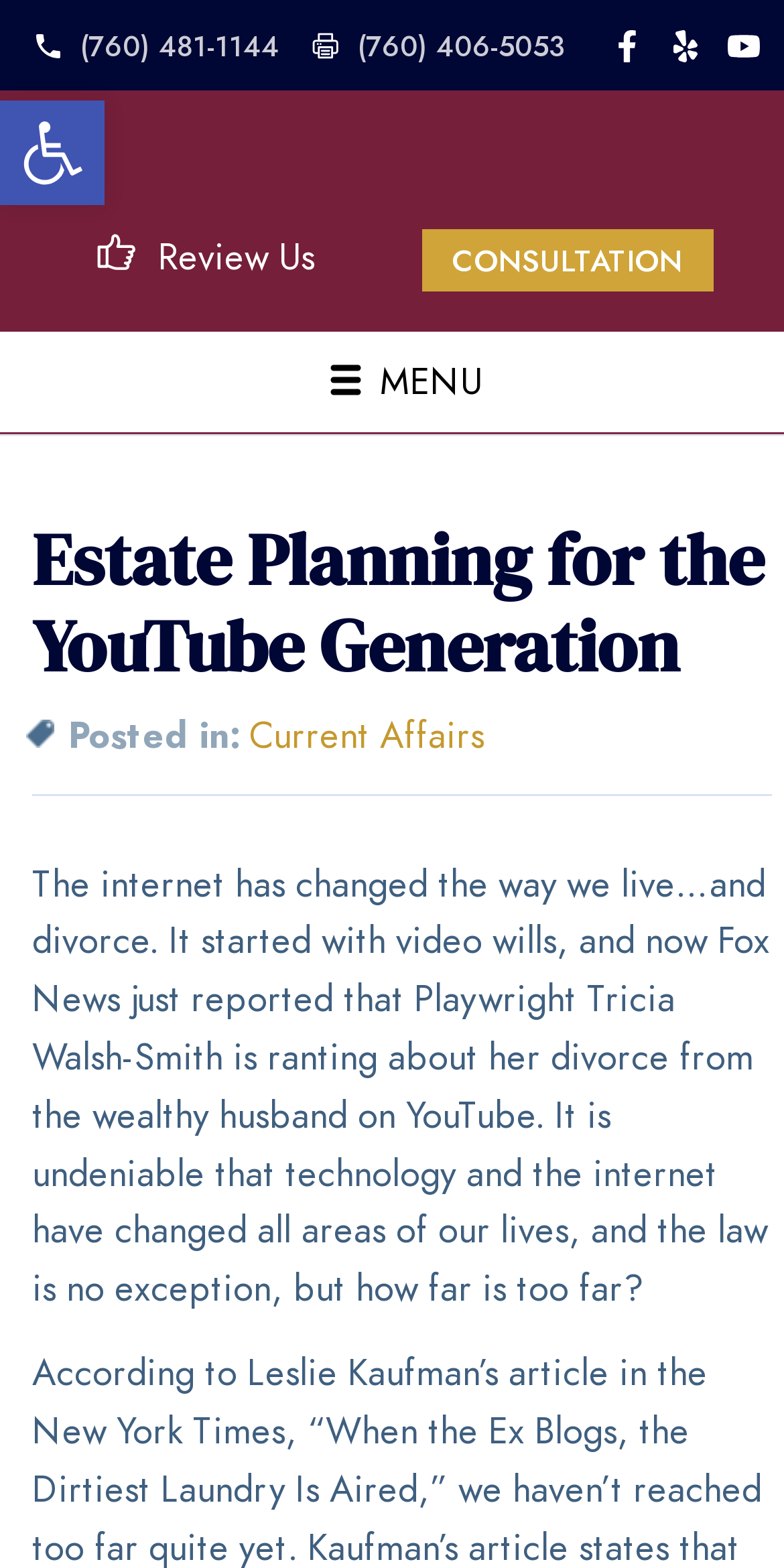Please locate the bounding box coordinates of the element that should be clicked to complete the given instruction: "Call (760) 481-1144".

[0.103, 0.018, 0.356, 0.042]